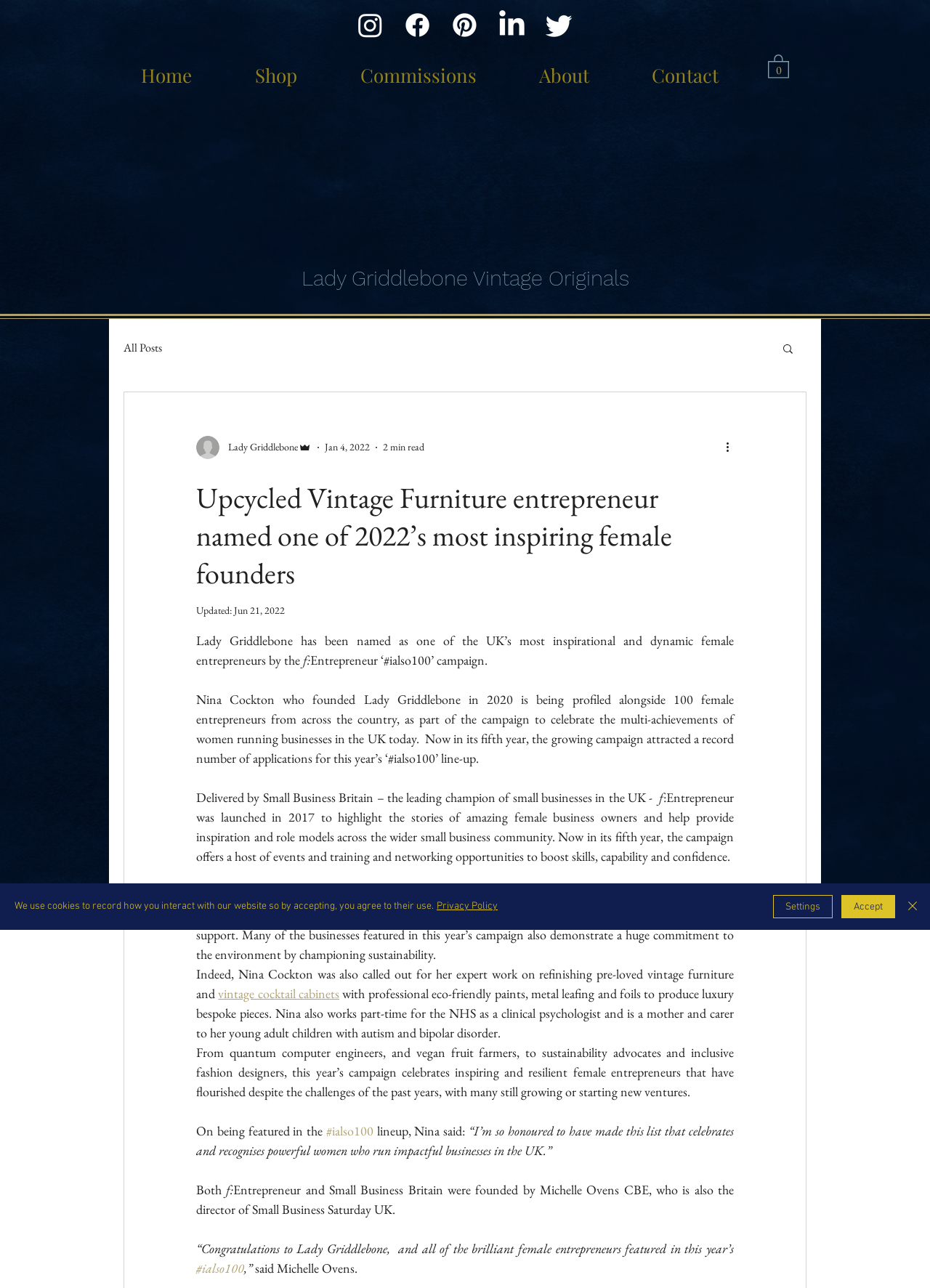Identify the bounding box coordinates of the specific part of the webpage to click to complete this instruction: "Go to the Home page".

[0.117, 0.046, 0.24, 0.061]